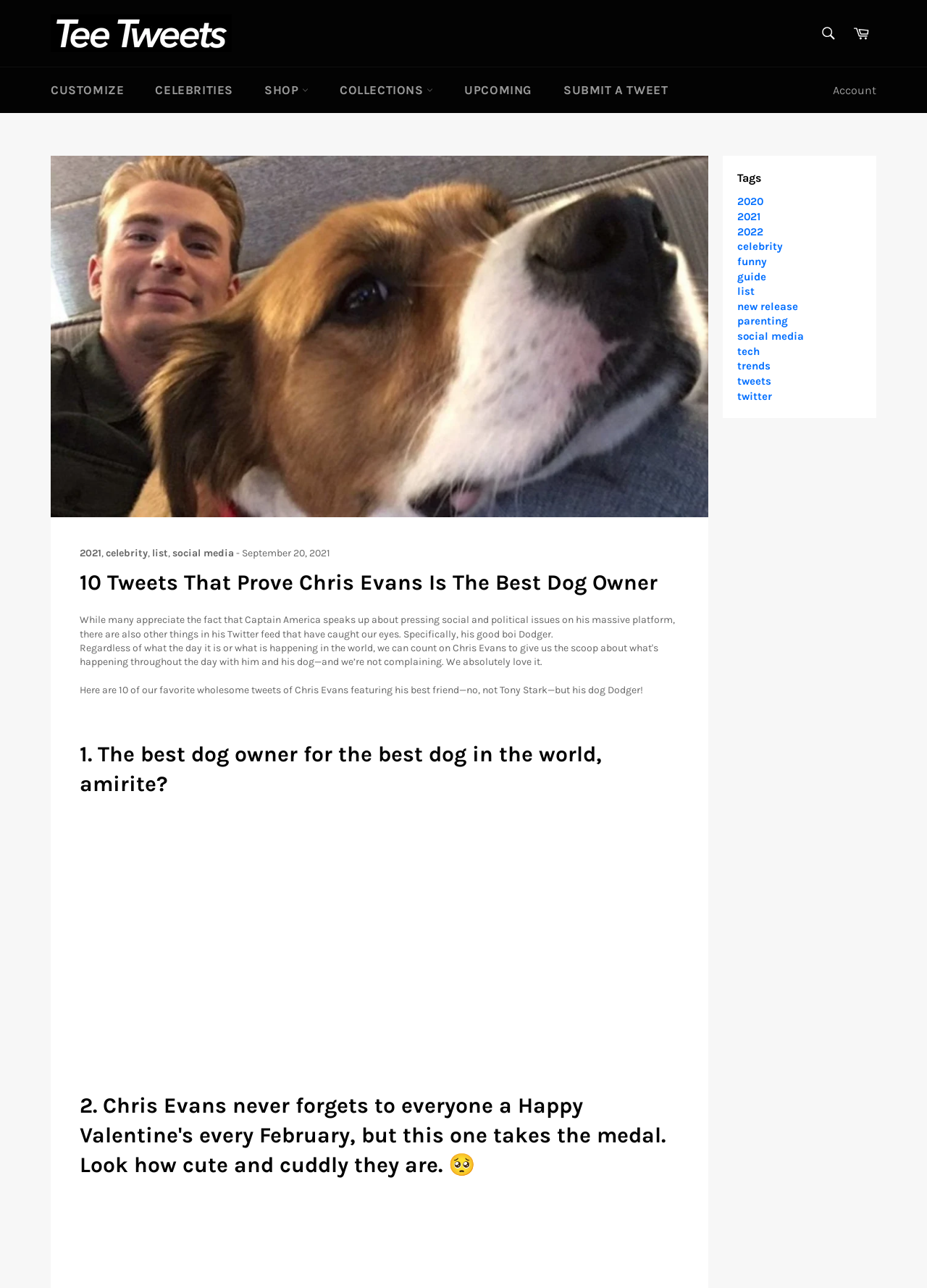Identify the bounding box coordinates of the area that should be clicked in order to complete the given instruction: "Search for something". The bounding box coordinates should be four float numbers between 0 and 1, i.e., [left, top, right, bottom].

[0.877, 0.014, 0.91, 0.038]